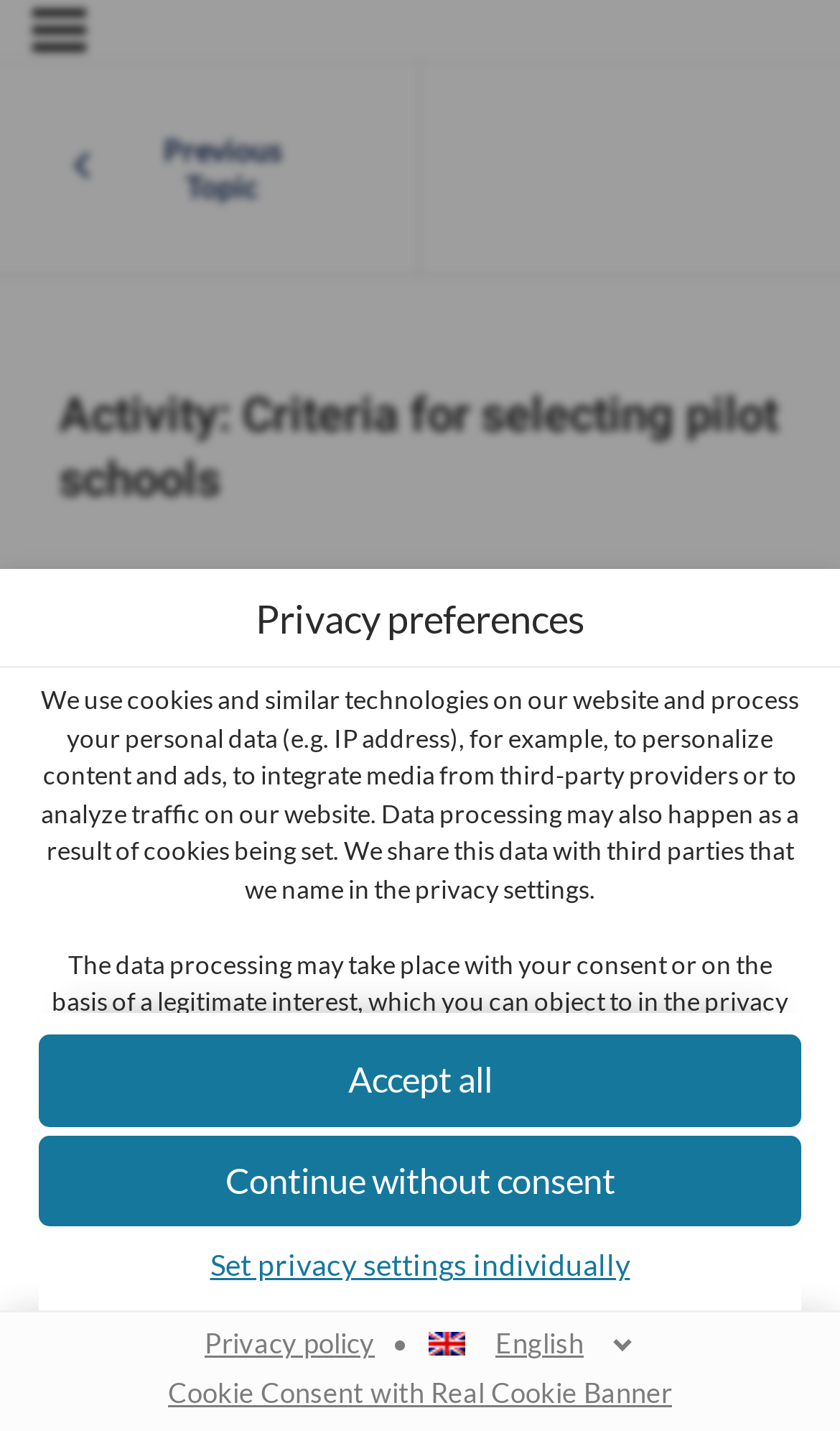Give a short answer using one word or phrase for the question:
How many options are available for managing privacy settings?

Three